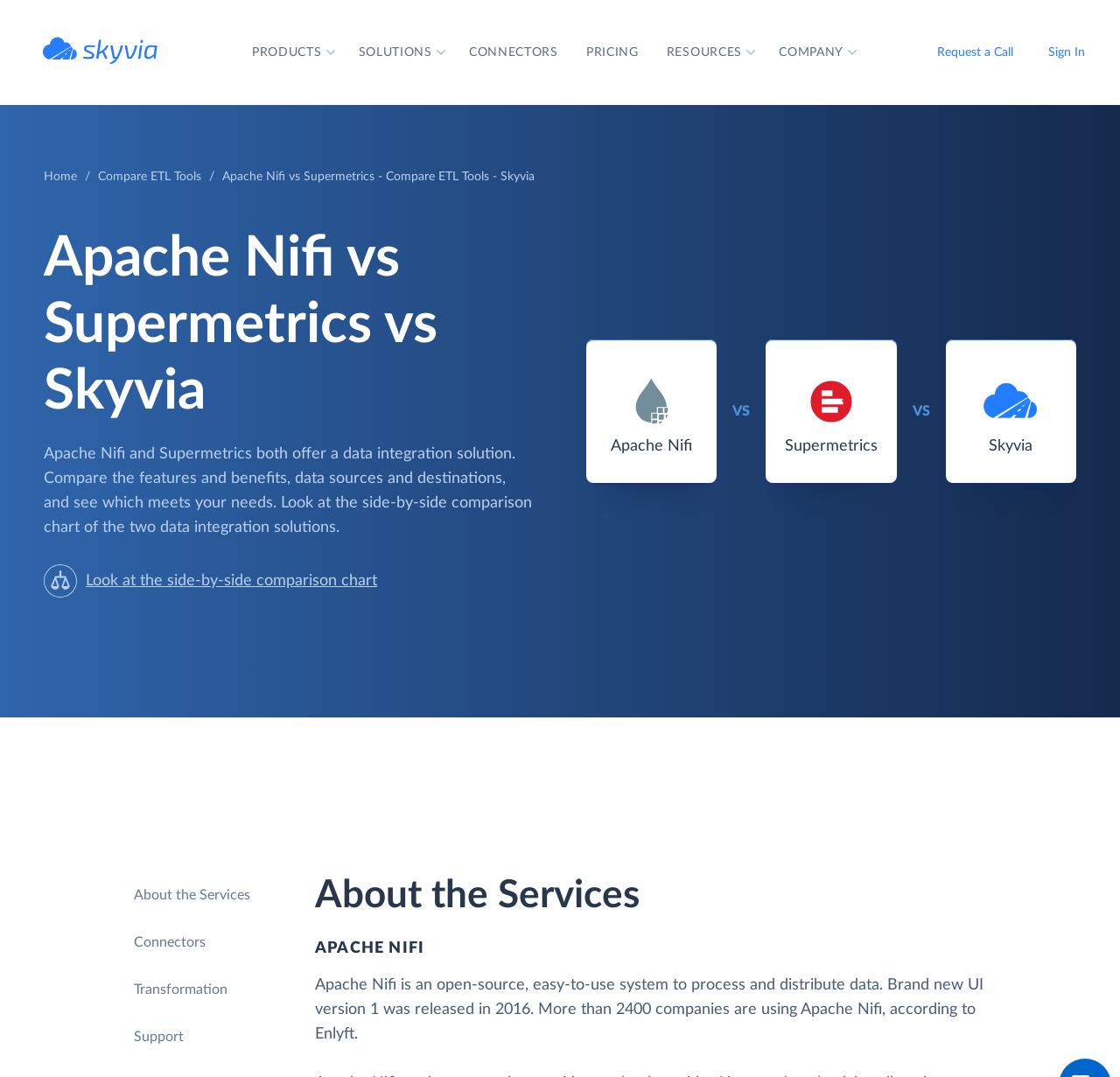Find the bounding box coordinates for the area you need to click to carry out the instruction: "Click on the 'Request a Call' link". The coordinates should be four float numbers between 0 and 1, indicated as [left, top, right, bottom].

[0.821, 0.033, 0.92, 0.064]